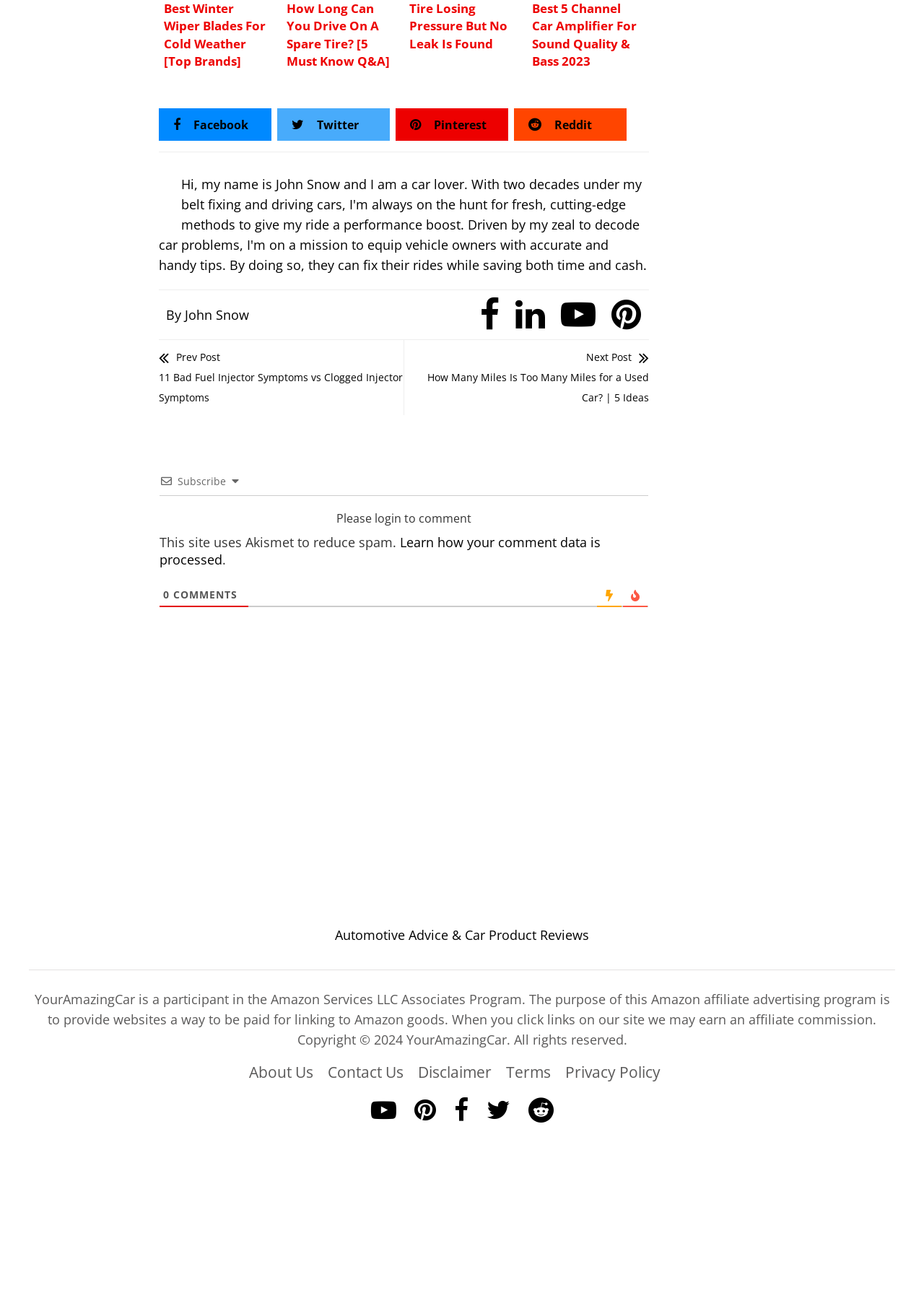Please identify the bounding box coordinates of where to click in order to follow the instruction: "Read the article by John Snow".

[0.2, 0.236, 0.27, 0.249]